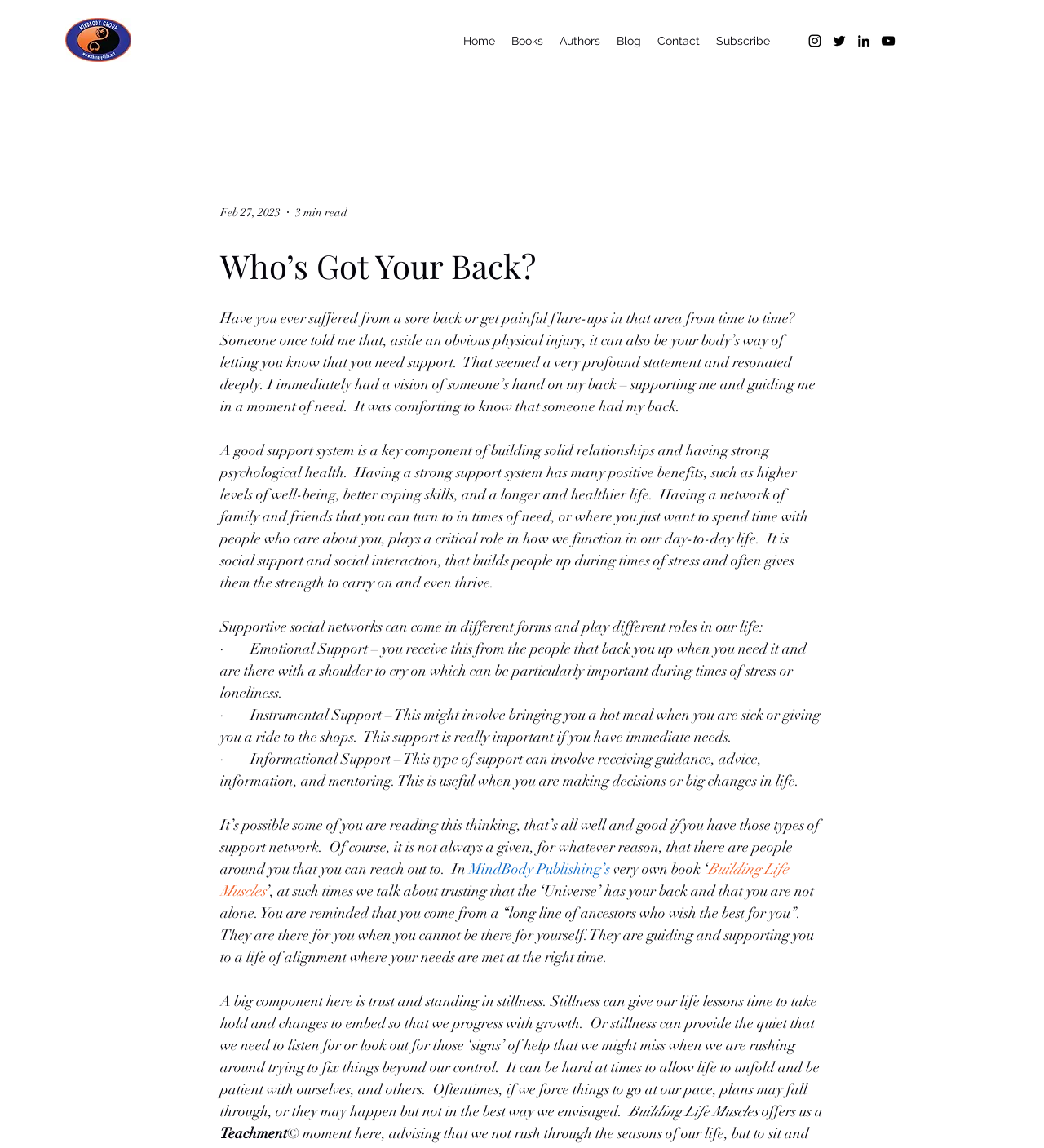What is the name of the website?
Answer the question with as much detail as you can, using the image as a reference.

The name of the website can be inferred from the logo at the top left corner of the webpage, which is an image with the text 'MBT Logo_Updated 2019.jpeg'. This suggests that the website is owned by or affiliated with MBT.